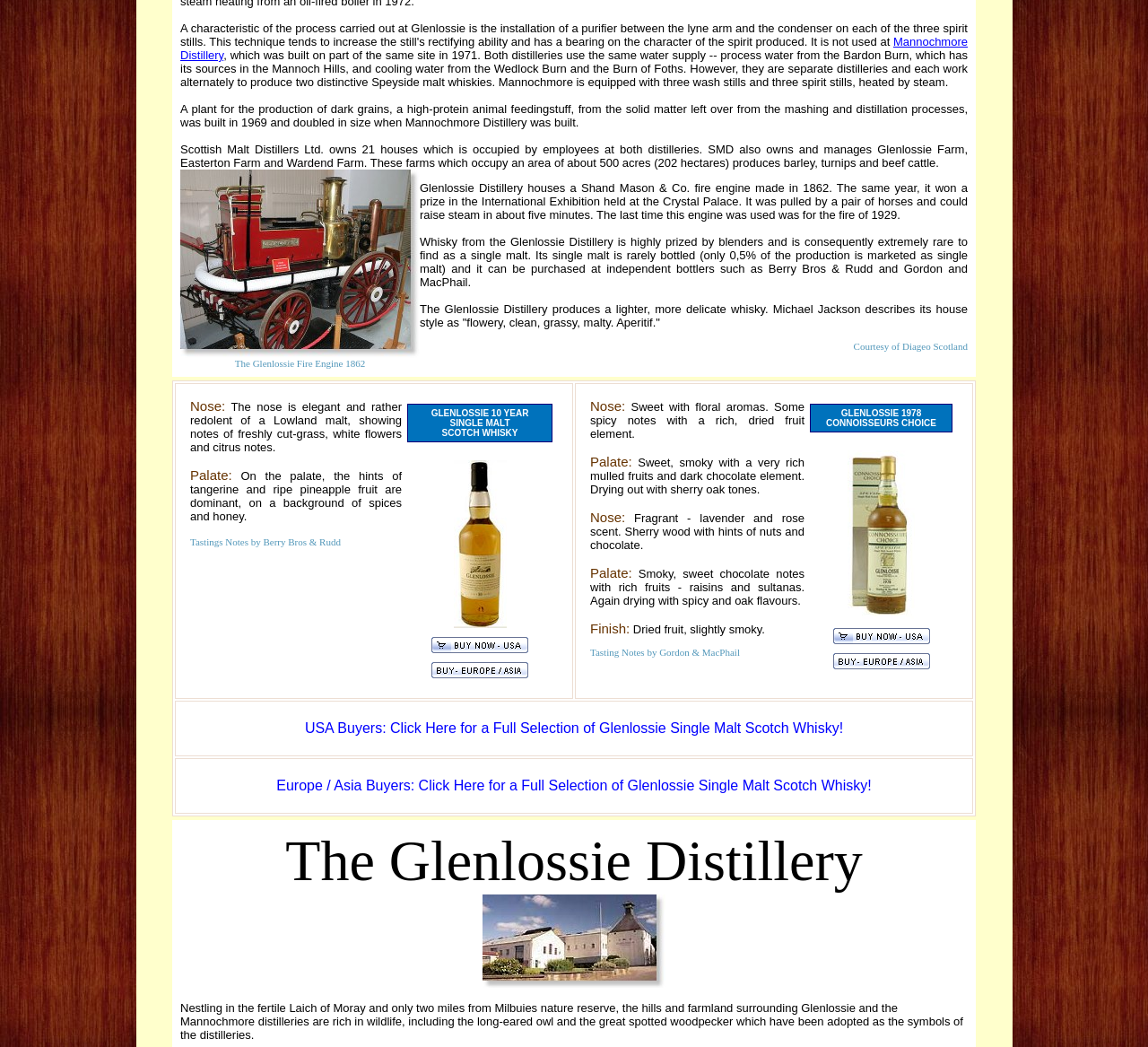Show the bounding box coordinates for the HTML element described as: "Mannochmore Distillery".

[0.157, 0.033, 0.843, 0.059]